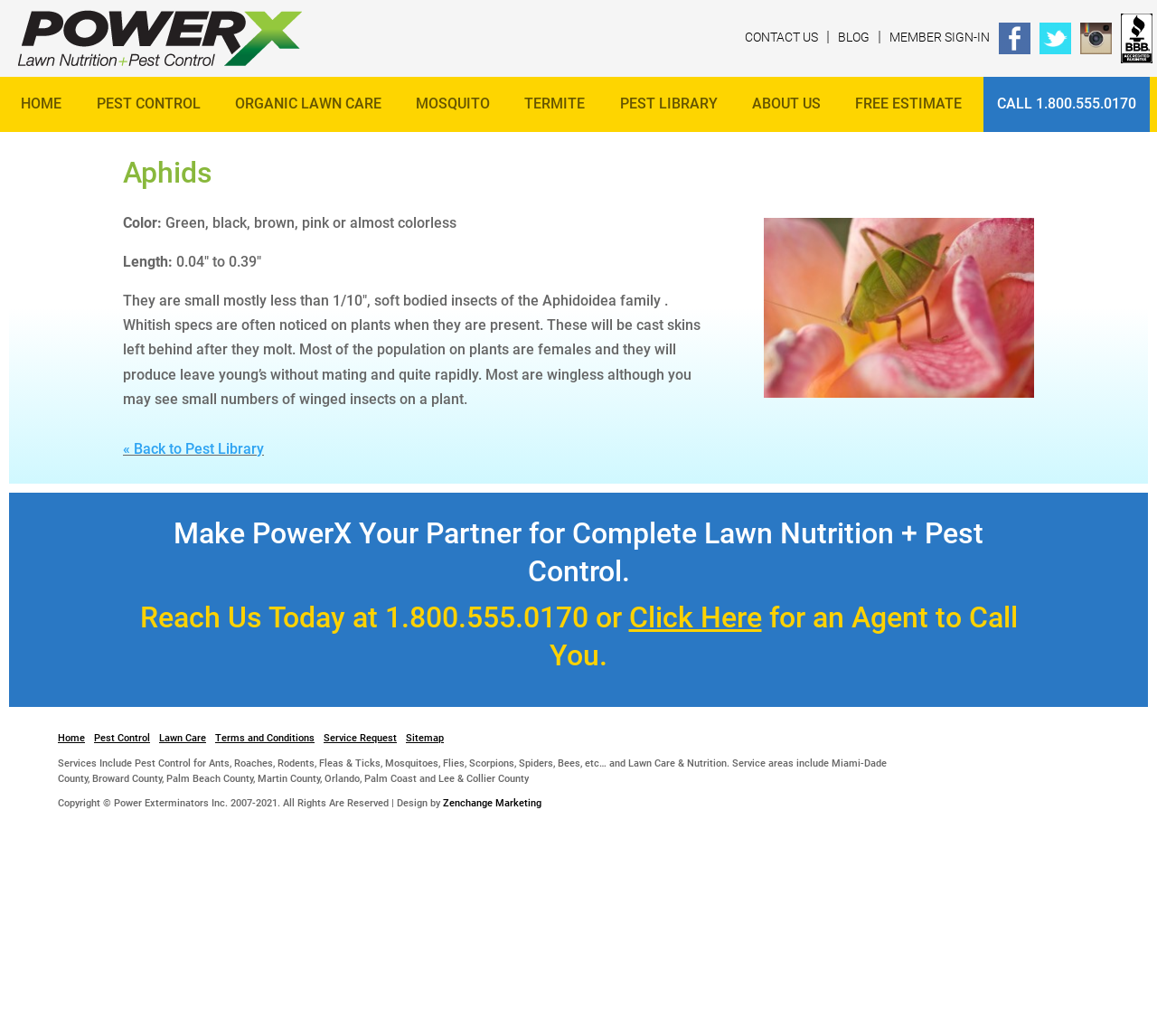Locate the bounding box coordinates of the element that should be clicked to fulfill the instruction: "Click the CONTACT US link".

[0.64, 0.029, 0.711, 0.043]